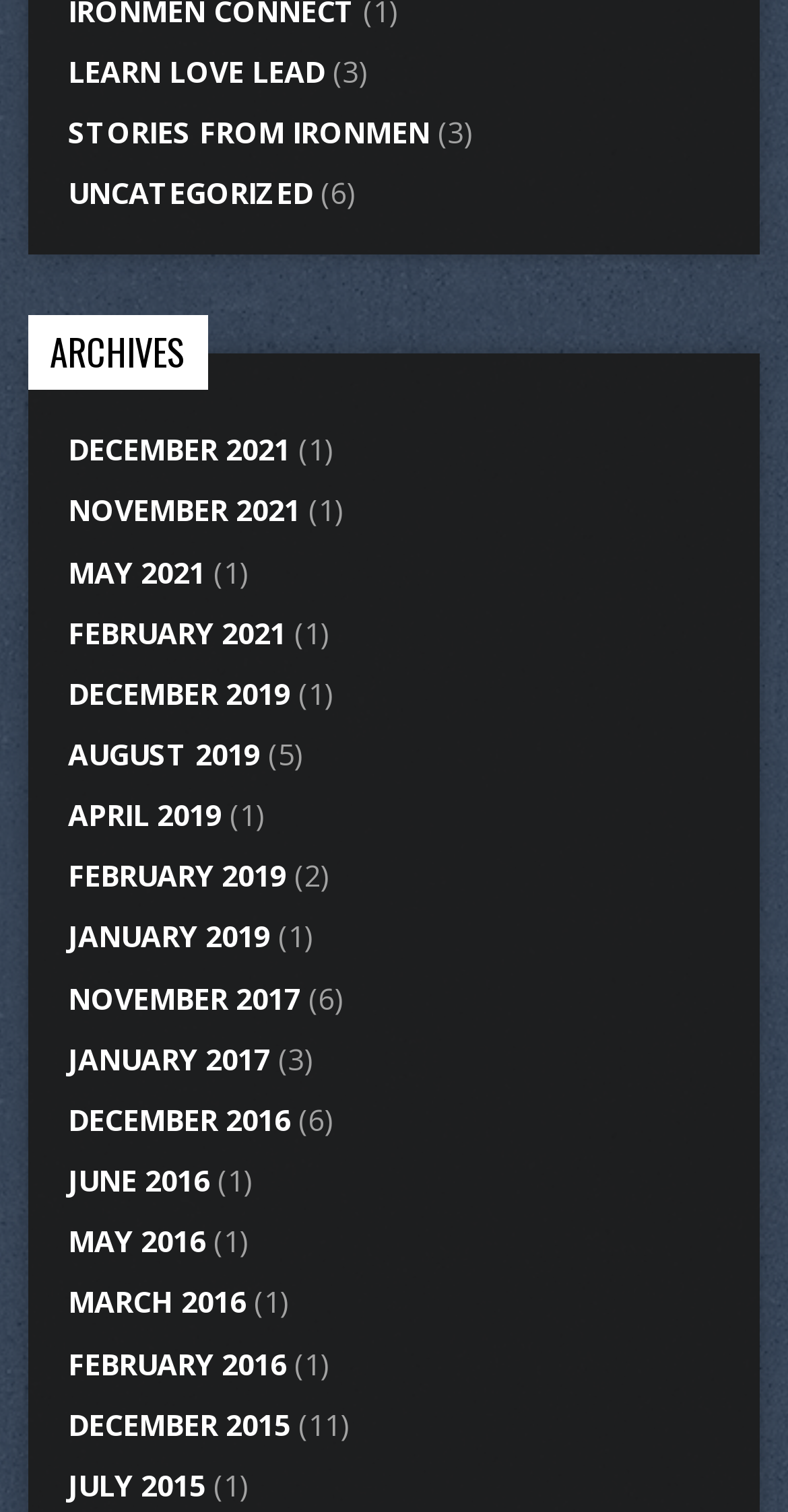Locate the bounding box coordinates of the element that should be clicked to fulfill the instruction: "view Lauderdale by the Sea, FL".

None